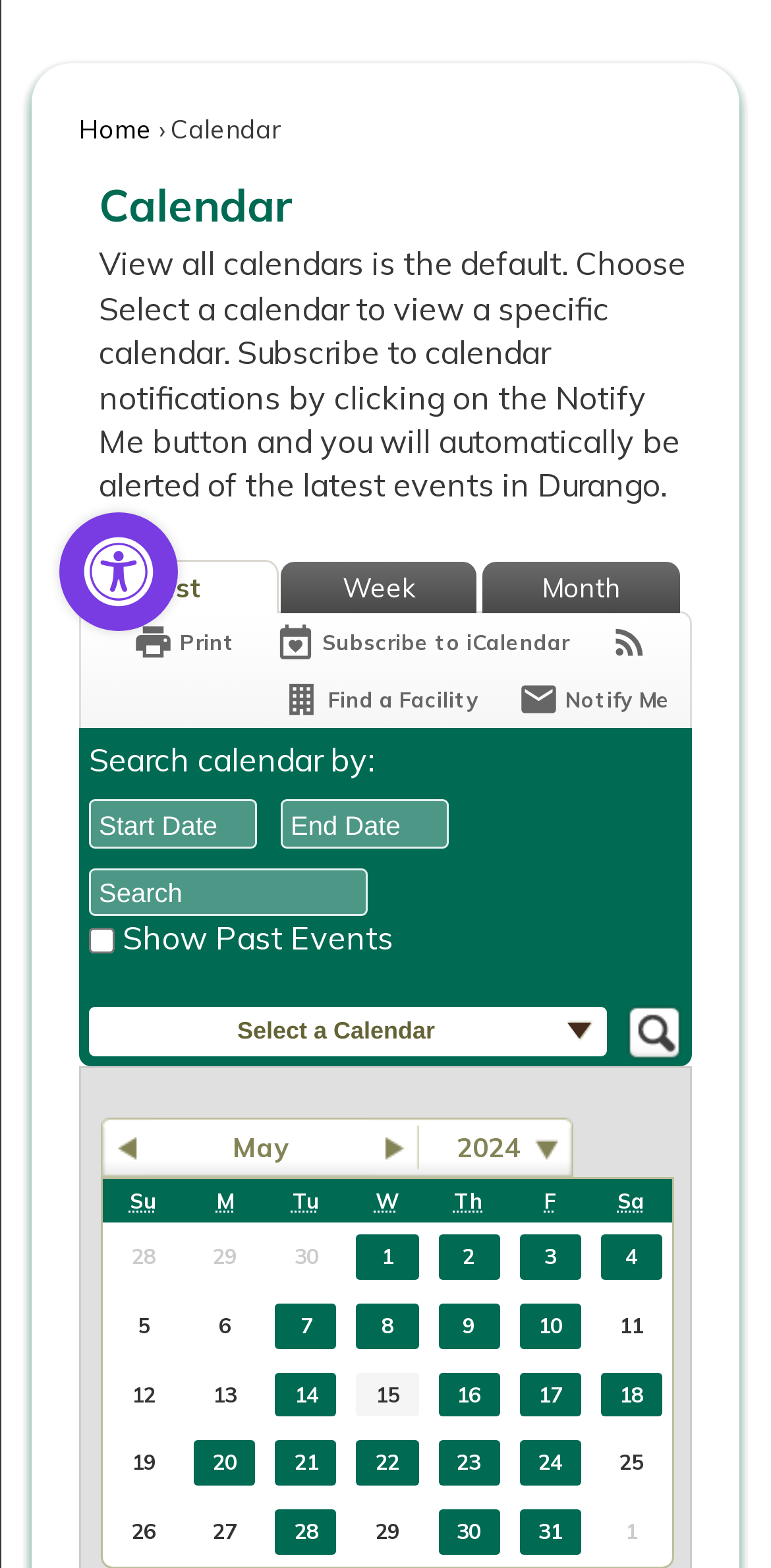Bounding box coordinates are specified in the format (top-left x, top-left y, bottom-right x, bottom-right y). All values are floating point numbers bounded between 0 and 1. Please provide the bounding box coordinate of the region this sentence describes: parent_node: Show Past Events

[0.115, 0.592, 0.149, 0.608]